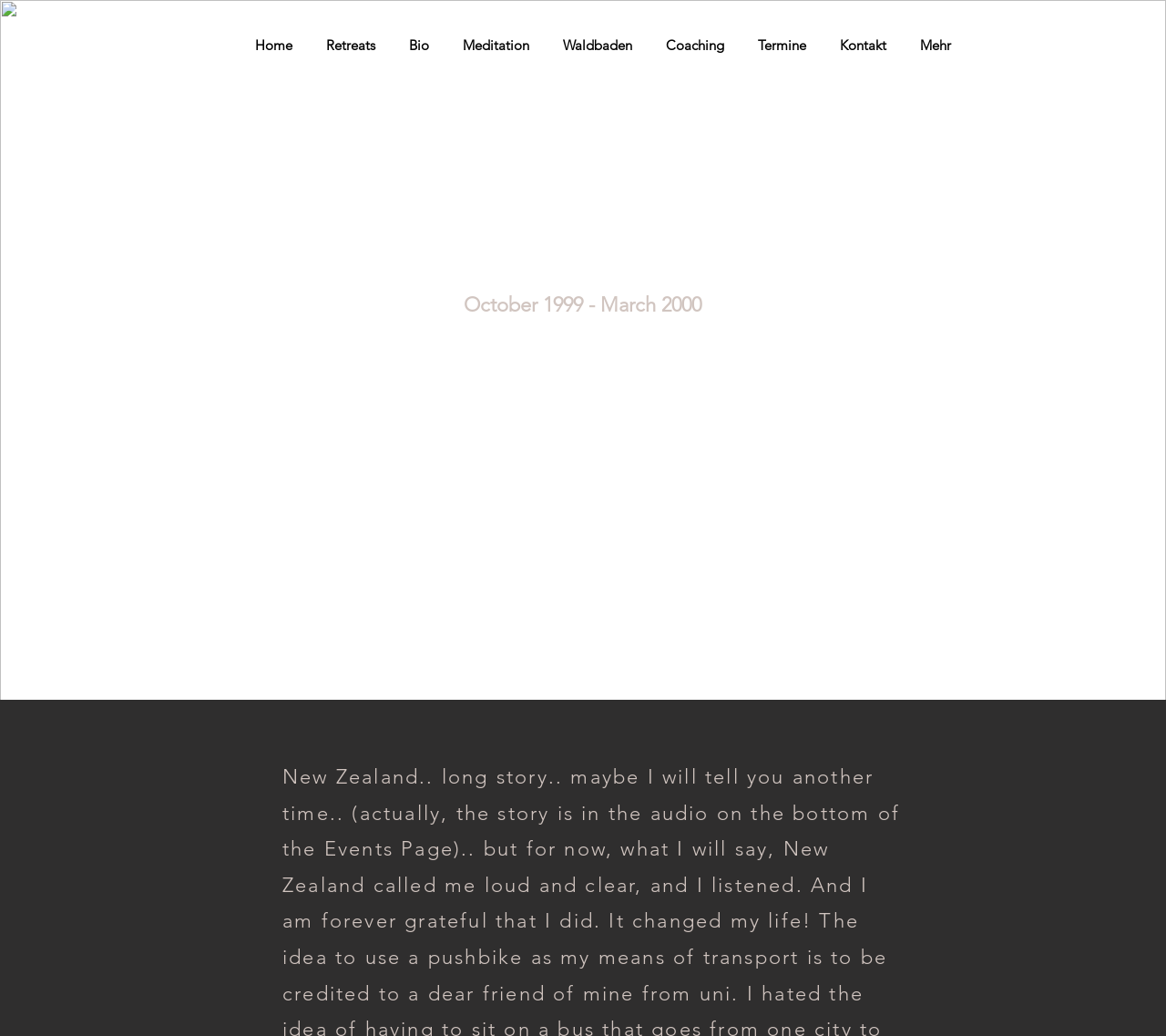What is the location mentioned in the heading?
Please answer the question as detailed as possible.

I looked at the heading element with the text 'New Zealand' which is located at [0.398, 0.157, 0.6, 0.237]. This heading is likely to be mentioning a location.